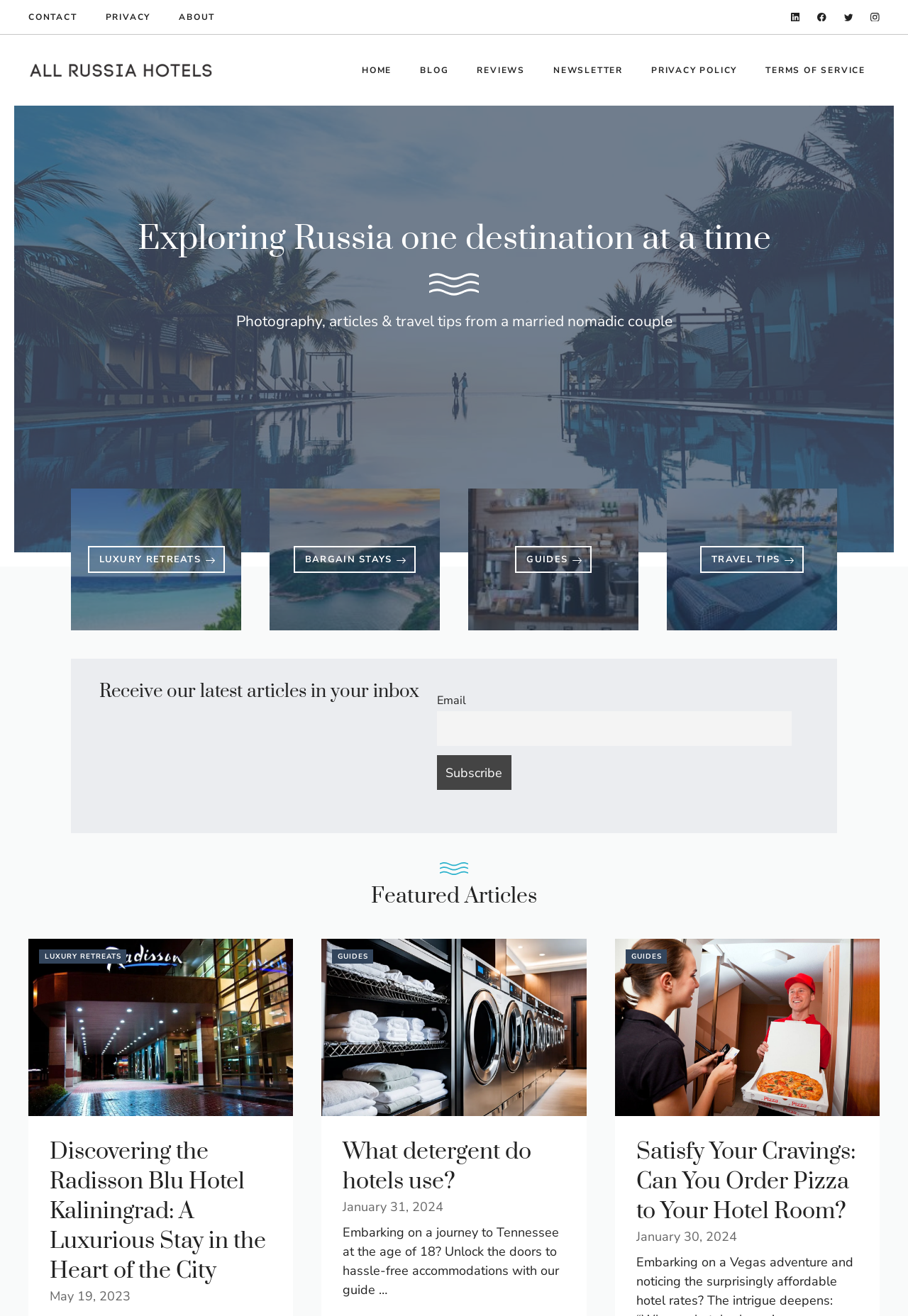What is the name of the website?
Provide a short answer using one word or a brief phrase based on the image.

All Russia Hotels